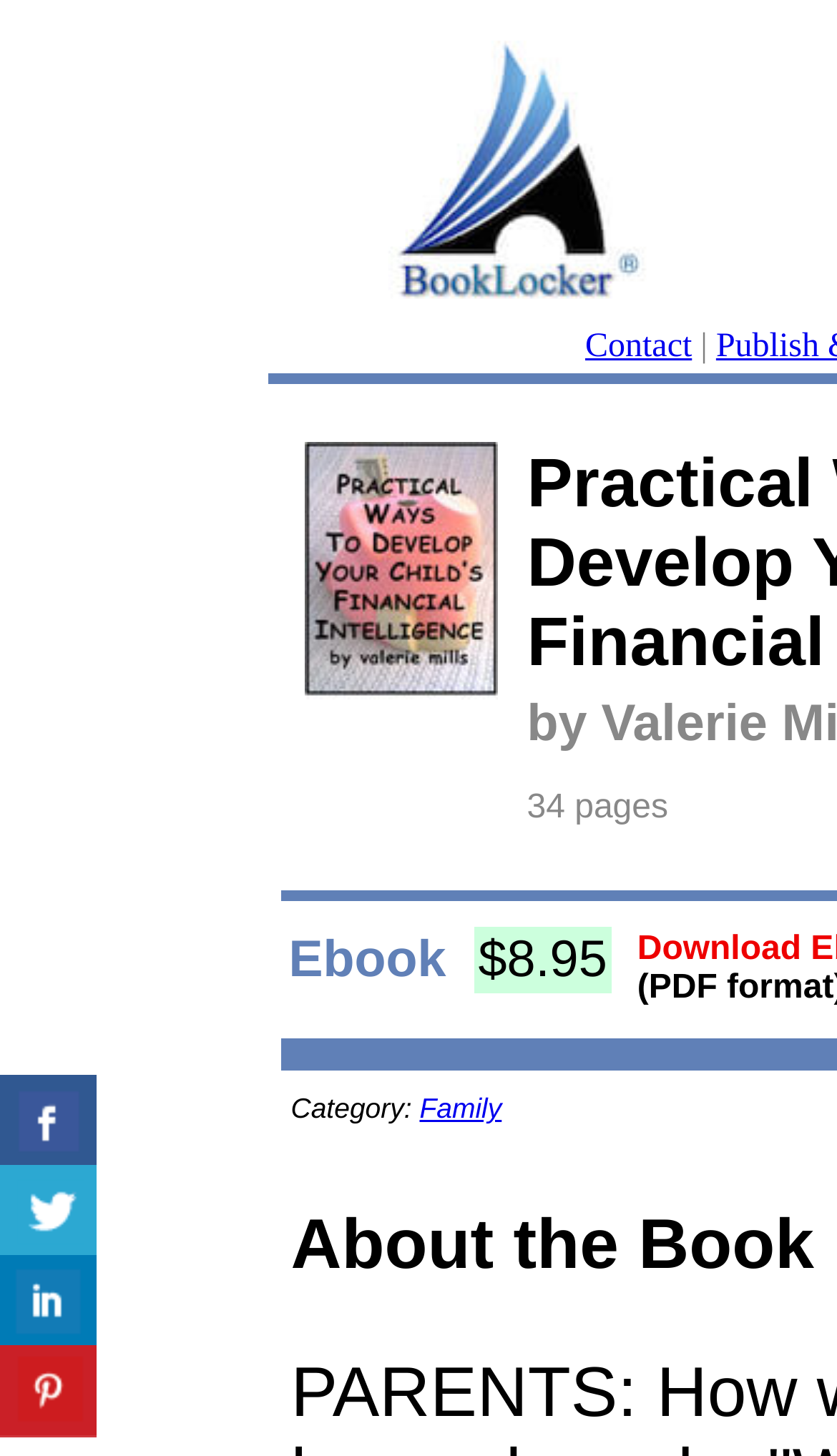What is the author of the book? Using the information from the screenshot, answer with a single word or phrase.

Valerie Mills